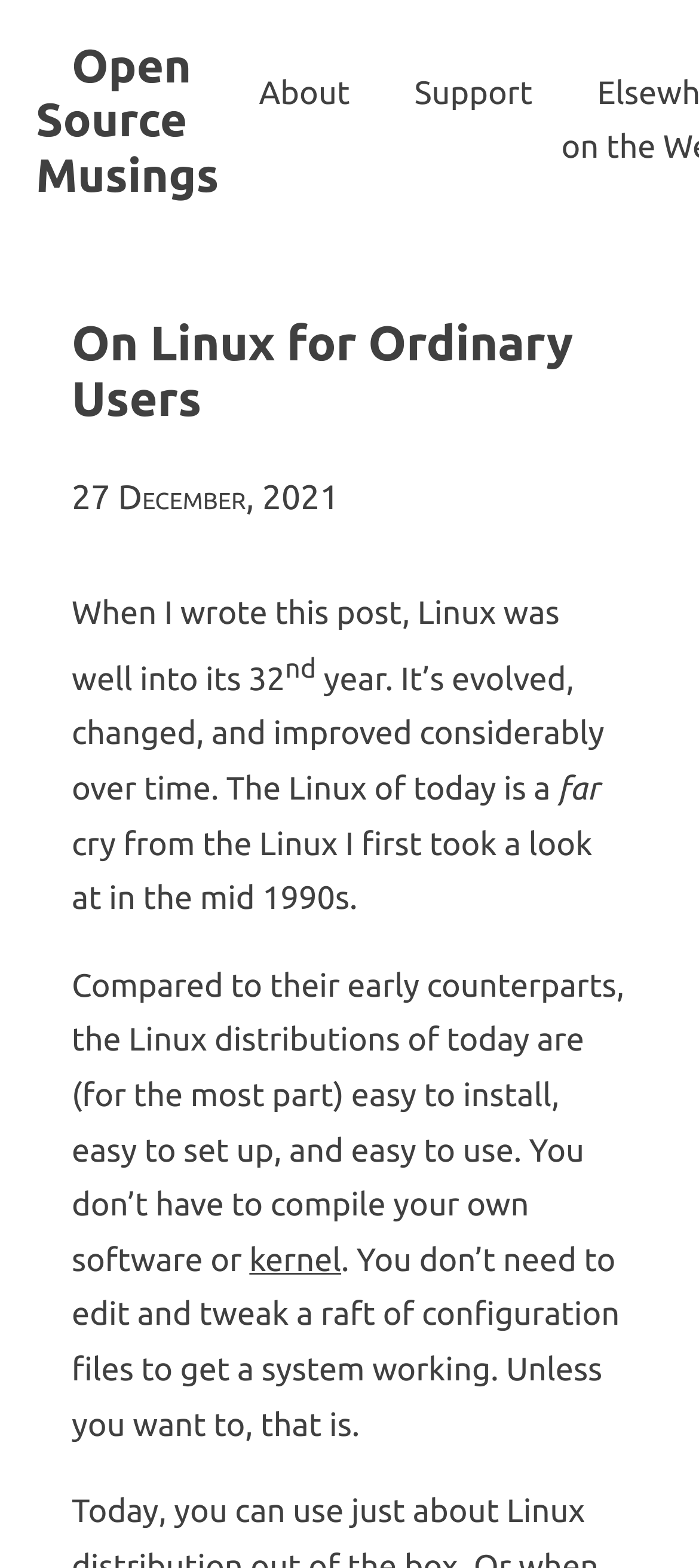Please provide a comprehensive response to the question based on the details in the image: What is the topic of the post?

I inferred the answer by reading the text content of the webpage, which mentions 'Linux' multiple times, indicating that it is the main topic of the post.